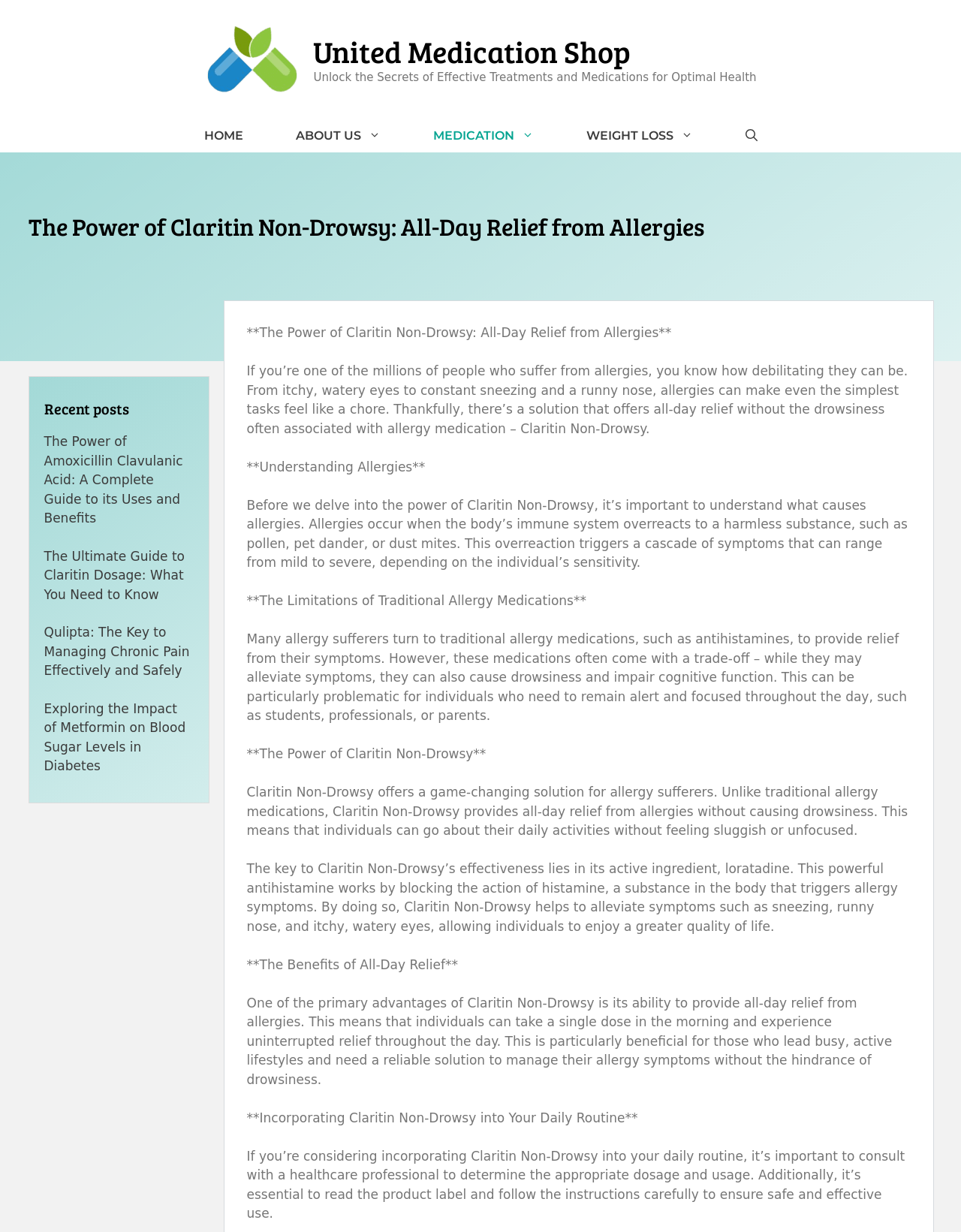Please examine the image and provide a detailed answer to the question: What is the purpose of Claritin Non-Drowsy?

I determined the answer by reading the static text elements on the webpage, which describe the benefits of Claritin Non-Drowsy, including providing all-day relief from allergies without causing drowsiness.